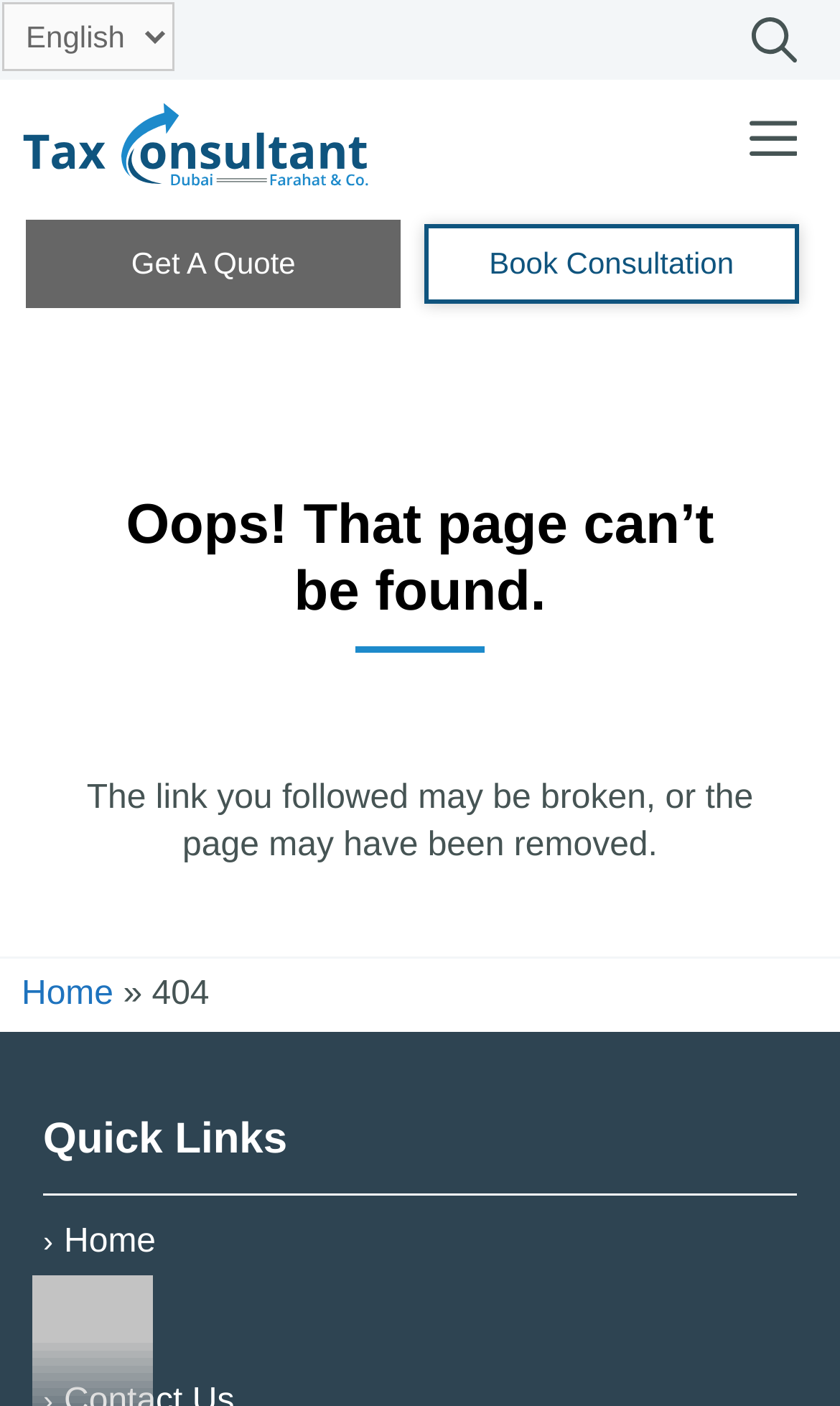What are the quick links available on the page?
Please give a detailed and elaborate answer to the question based on the image.

The quick links section is displayed at the bottom of the page, and it contains links to the 'Home' and 'Blog' pages, allowing users to quickly navigate to these sections.